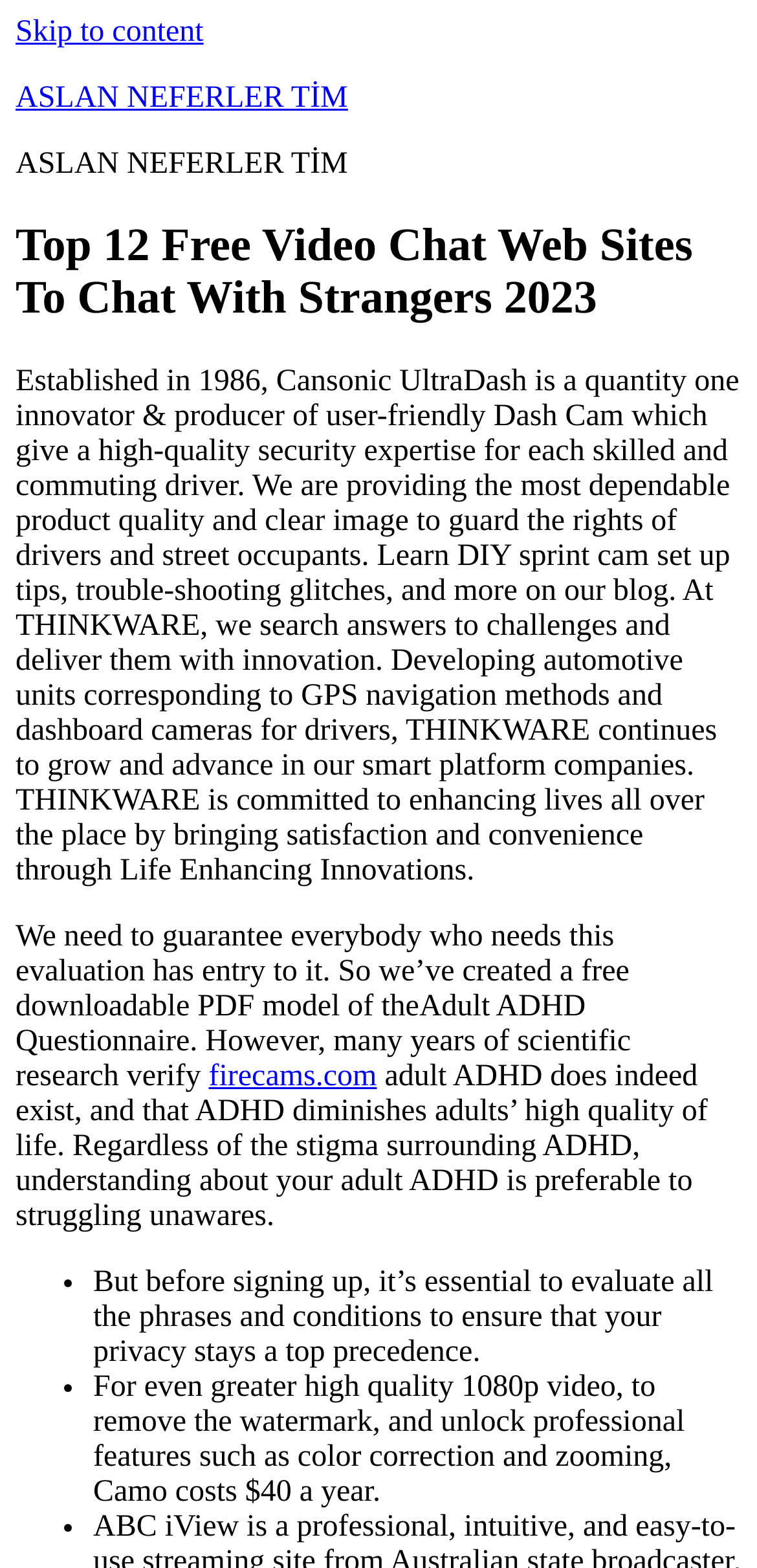Use a single word or phrase to answer this question: 
What is the cost of Camo per year?

$40